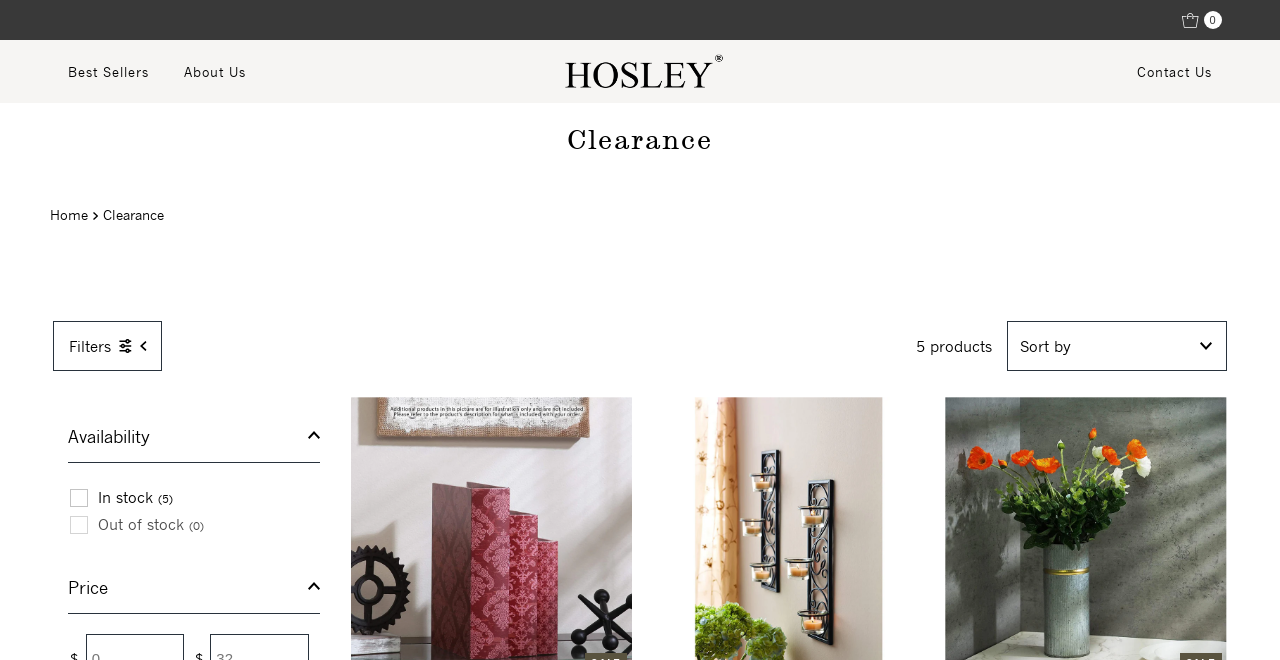What is the purpose of the 'Open filters' button?
Kindly offer a comprehensive and detailed response to the question.

The 'Open filters' button is used to open the filtering options, which include sorting, availability, and price range filters, allowing users to narrow down their search results.